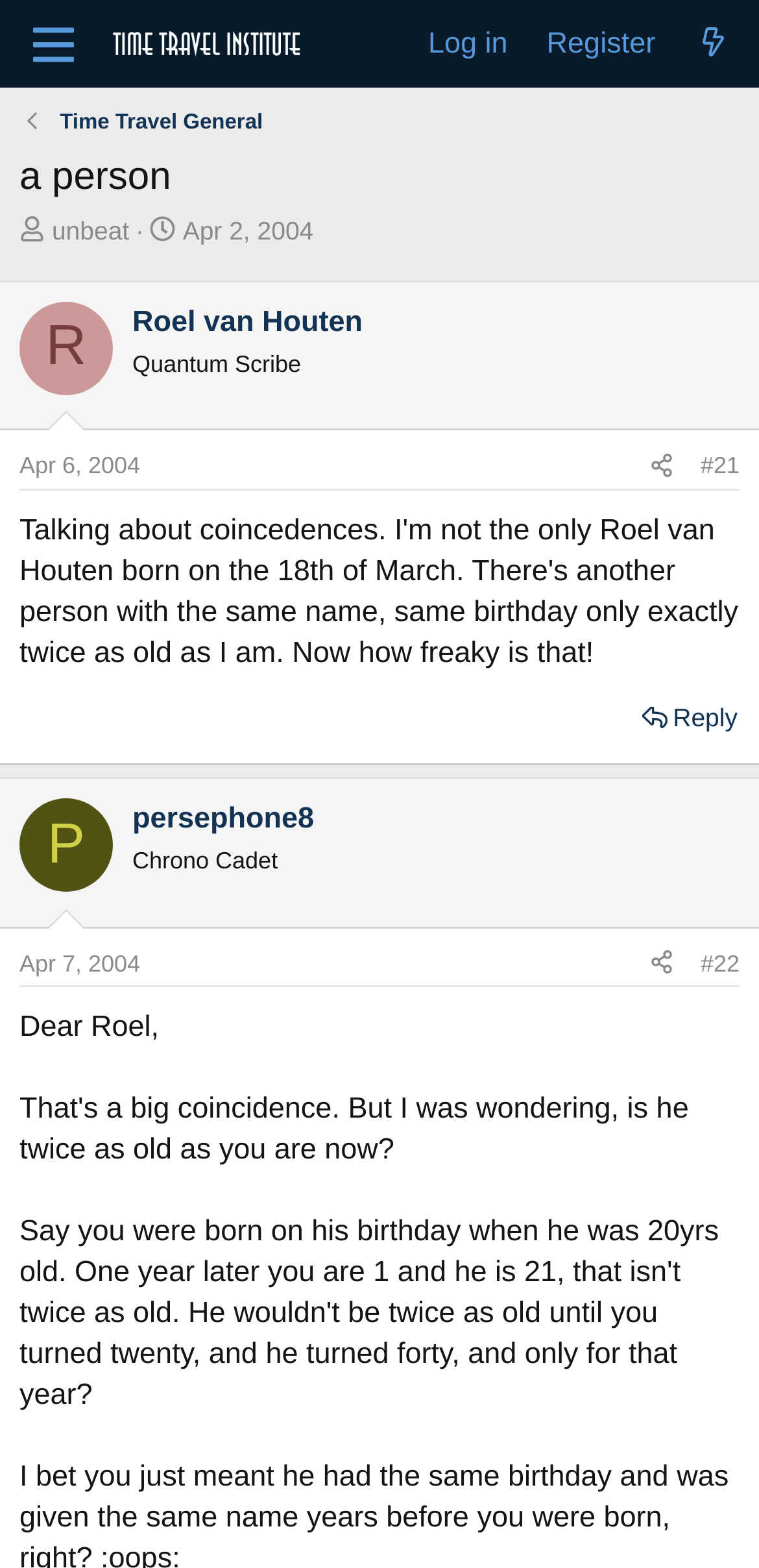Answer this question in one word or a short phrase: Is the webpage about a discussion forum?

Yes